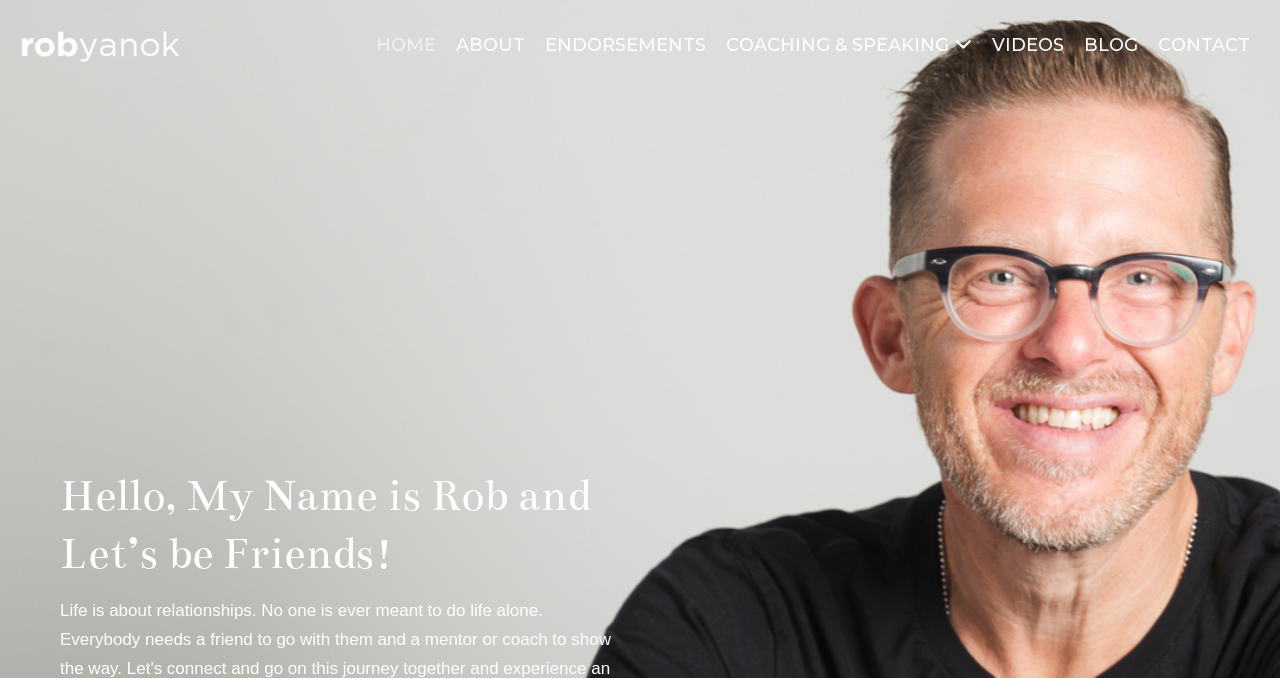Find and provide the bounding box coordinates for the UI element described here: "ABOUT". The coordinates should be given as four float numbers between 0 and 1: [left, top, right, bottom].

[0.348, 0.029, 0.418, 0.104]